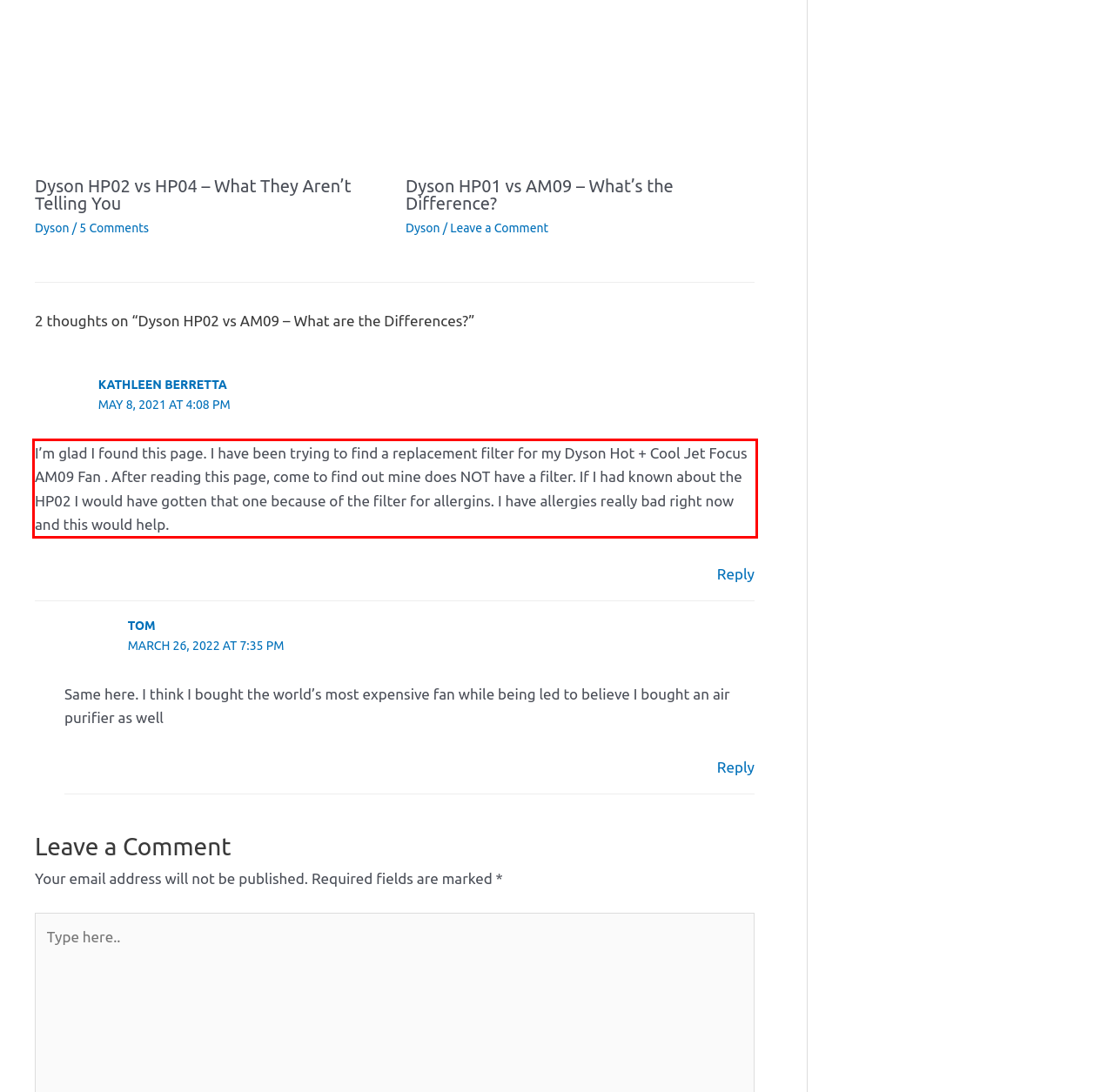You are presented with a screenshot containing a red rectangle. Extract the text found inside this red bounding box.

I’m glad I found this page. I have been trying to find a replacement filter for my Dyson Hot + Cool Jet Focus AM09 Fan . After reading this page, come to find out mine does NOT have a filter. If I had known about the HP02 I would have gotten that one because of the filter for allergins. I have allergies really bad right now and this would help.